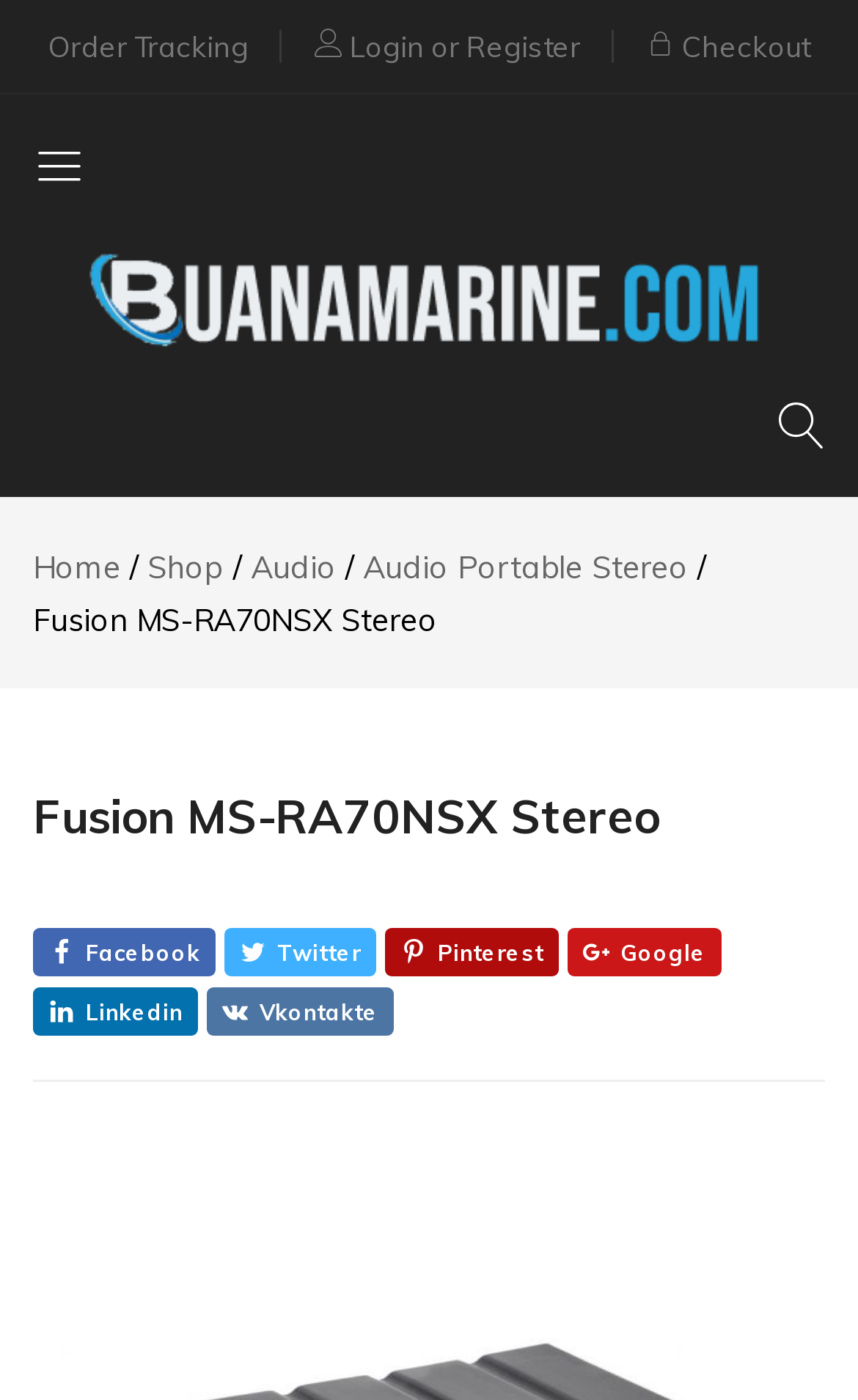Describe every aspect of the webpage in a detailed manner.

This webpage is about the Fusion MS-RA70NSX Stereo, a marine stereo product. At the top, there are three links: "Order Tracking", "Login or Register", and "Checkout", with a small image next to the "Checkout" link. Below these links, there is a prominent link to "Buana Marine" with a larger image of the company's logo.

On the left side, there is a menu with links to "Home", "Shop", "Audio", and "Audio Portable Stereo". Below this menu, there is a heading that reads "Fusion MS-RA70NSX Stereo", which is also the title of the webpage. 

Under the heading, there are social media links to Facebook, Twitter, Pinterest, Google, Linkedin, and Vkontakte, each with a small image representing the respective platform. These links are aligned horizontally and take up most of the width of the page.

At the very bottom of the page, there is a single link with no text, which may be a footer link or a copyright notice.